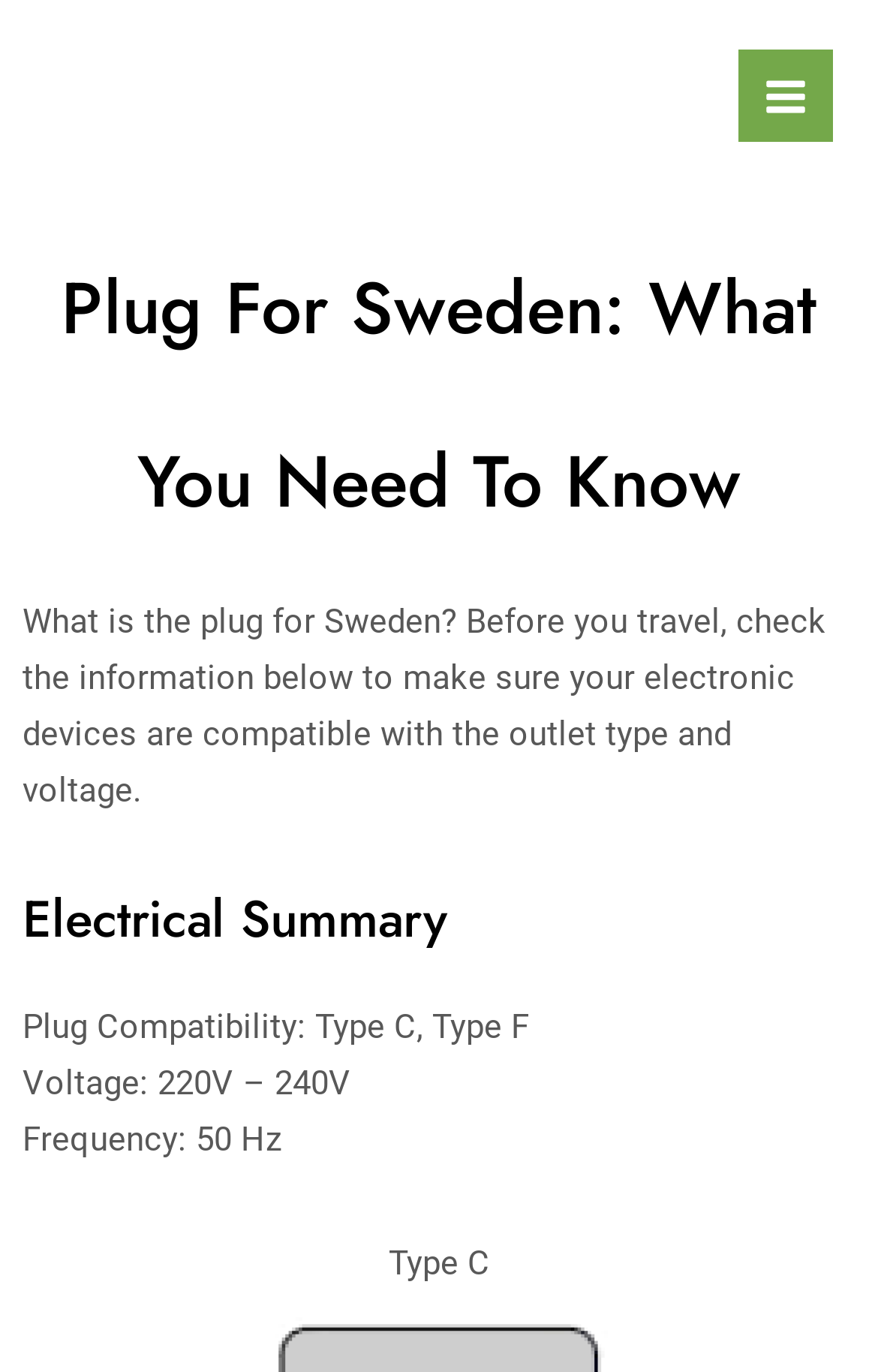Use a single word or phrase to answer this question: 
What is the voltage range in Sweden?

220V - 240V